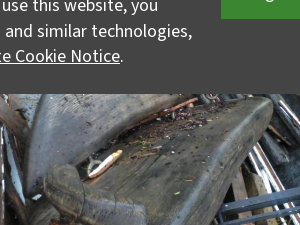Answer in one word or a short phrase: 
Where was the bench found after Hurricane Sandy?

on the banks of the Hudson River